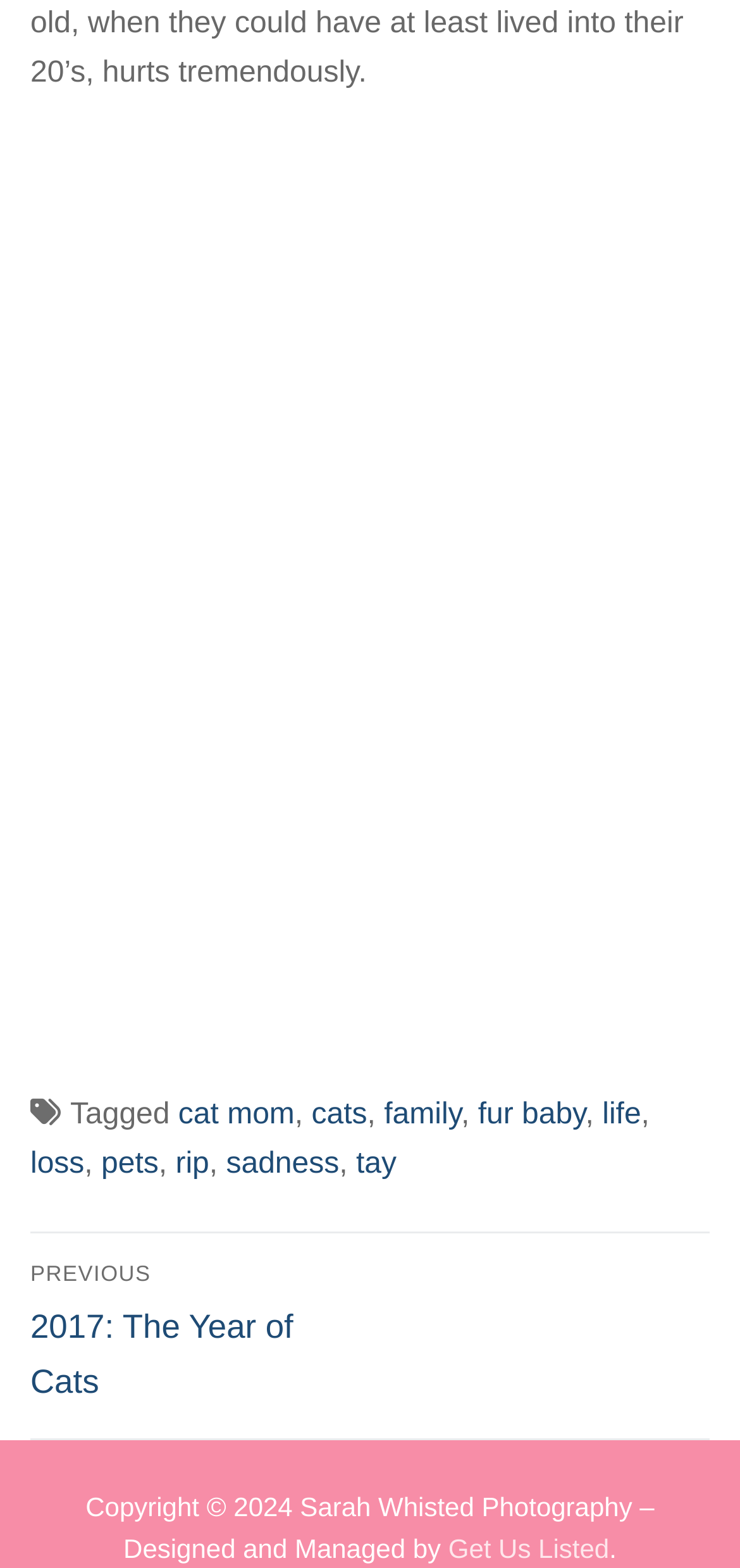Examine the image carefully and respond to the question with a detailed answer: 
What is the main topic of the post?

The main topic of the post can be inferred from the links 'cat mom', 'cats', and 'fur baby' which are related to cats, and the image thumbnail which is likely to be a picture of a cat.